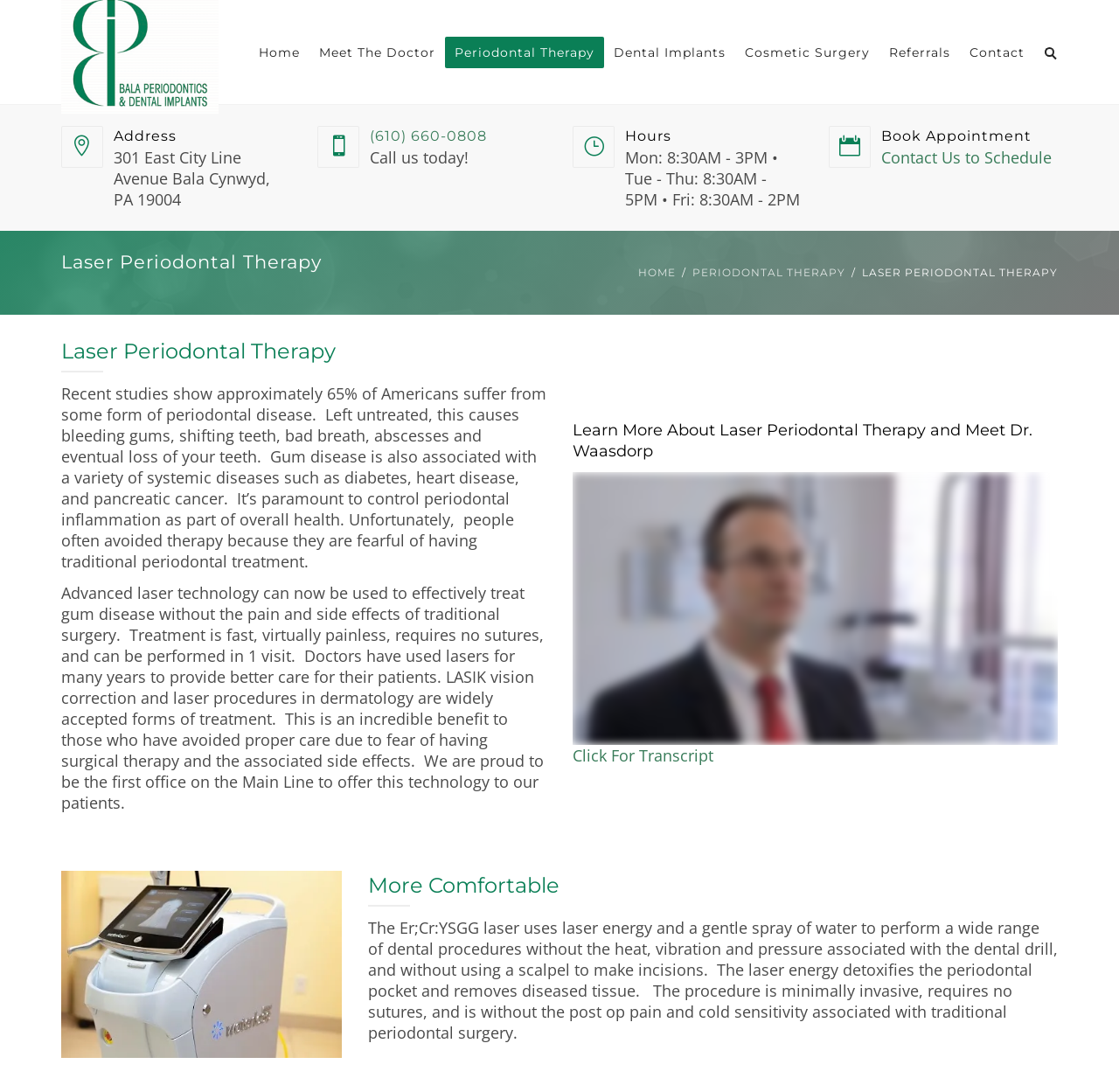Find the bounding box of the UI element described as follows: "Periodontal Therapy".

[0.398, 0.034, 0.54, 0.062]